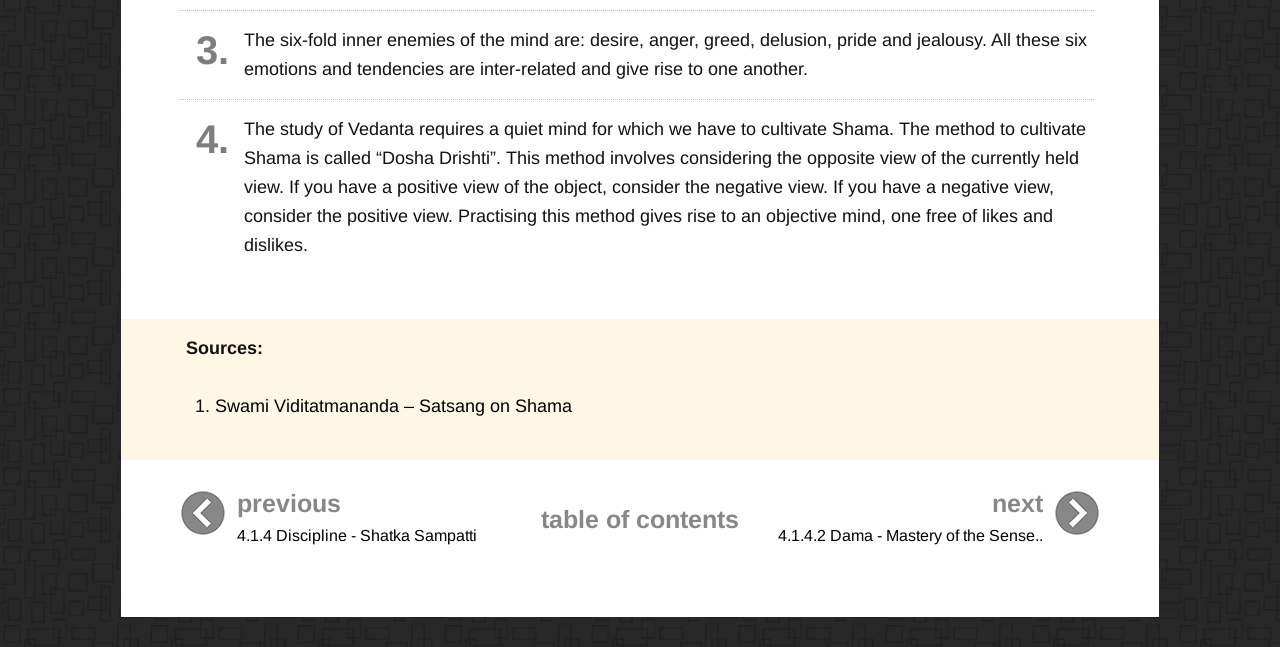For the following element description, predict the bounding box coordinates in the format (top-left x, top-left y, bottom-right x, bottom-right y). All values should be floating point numbers between 0 and 1. Description: previous4.1.4 Discipline - Shatka Sampatti

[0.177, 0.825, 0.373, 0.856]